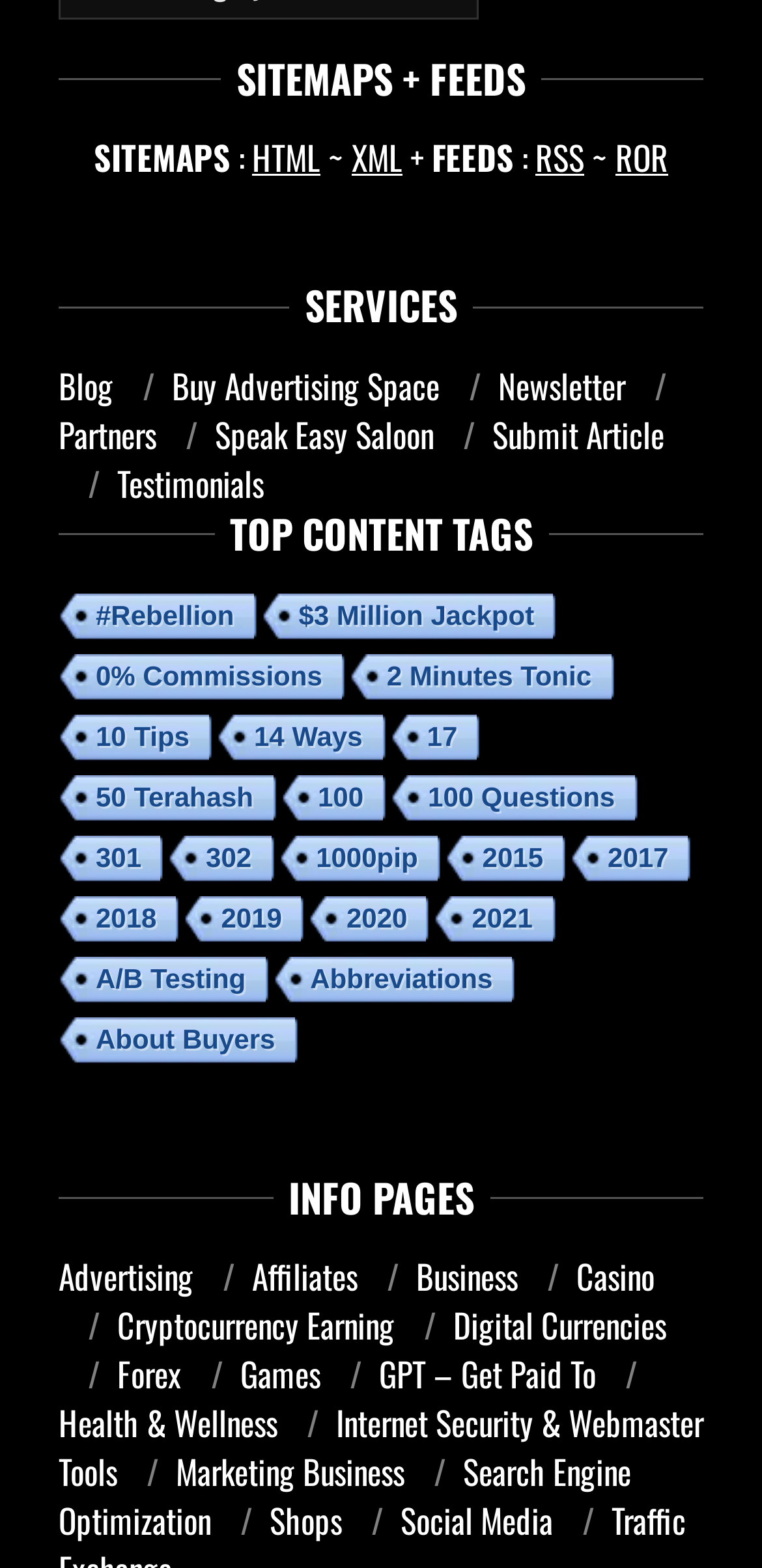Locate the bounding box coordinates of the clickable area needed to fulfill the instruction: "Visit the Blog page".

[0.077, 0.23, 0.149, 0.262]